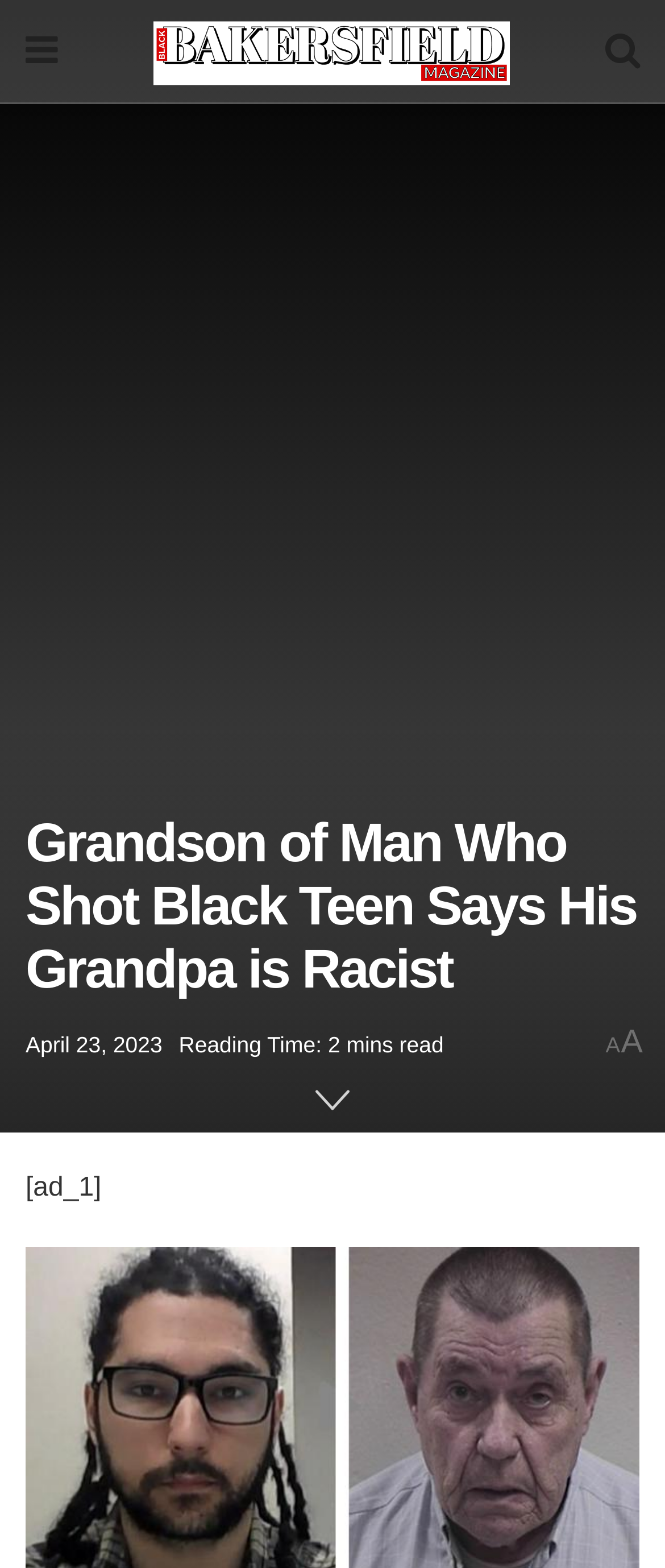Please give a succinct answer to the question in one word or phrase:
What is the topic of the article?

Grandson of man who shot black teen